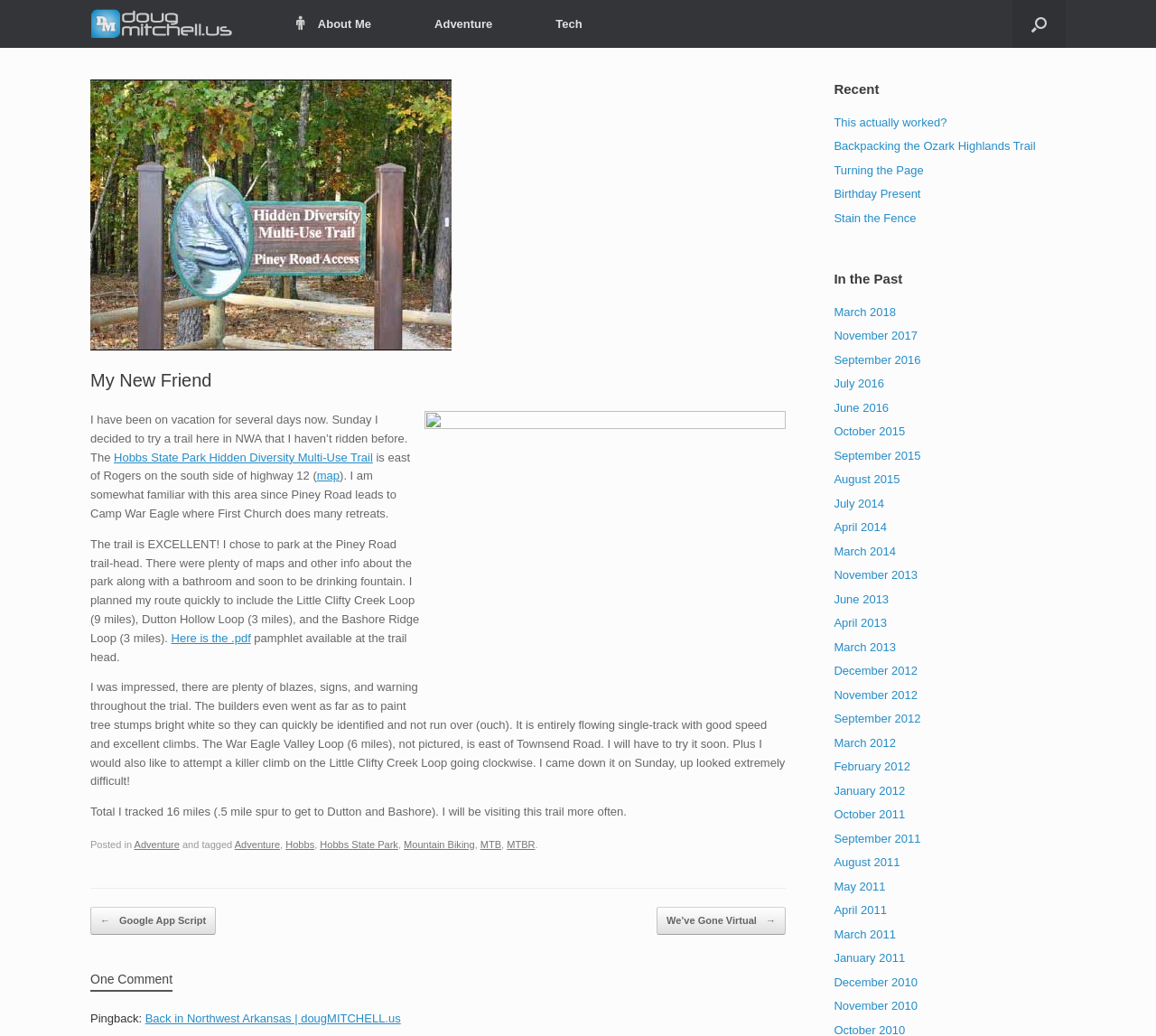Respond concisely with one word or phrase to the following query:
What is the purpose of the painted tree stumps?

To identify them